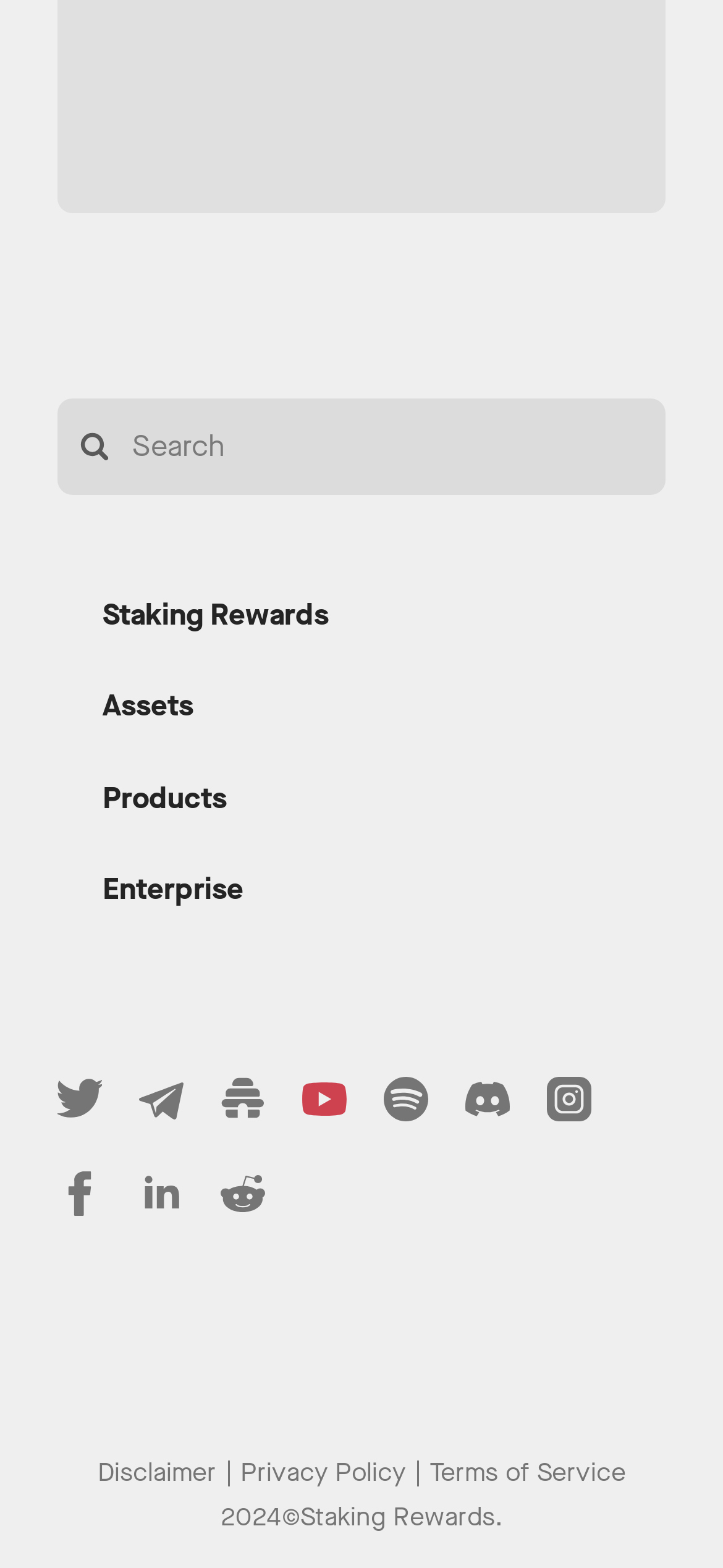What are the three main categories?
Carefully analyze the image and provide a detailed answer to the question.

The three main categories can be inferred from the StaticText elements 'Staking Rewards', 'Assets', and 'Products' with bounding box coordinates [0.142, 0.379, 0.454, 0.404], [0.142, 0.438, 0.267, 0.462], and [0.142, 0.496, 0.313, 0.521] respectively.